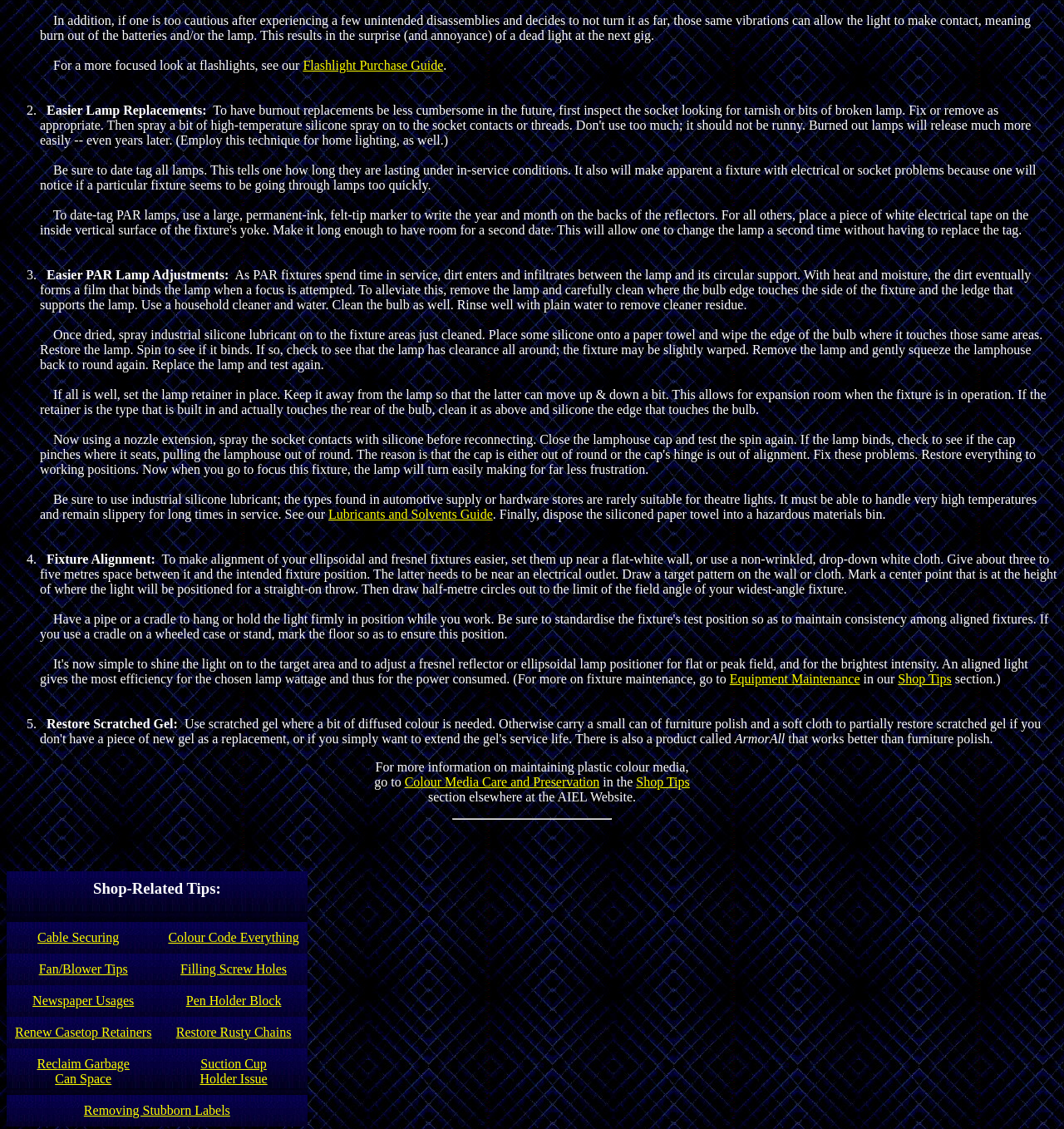Pinpoint the bounding box coordinates of the clickable element to carry out the following instruction: "Explore Shop-Related Tips."

[0.014, 0.779, 0.281, 0.796]